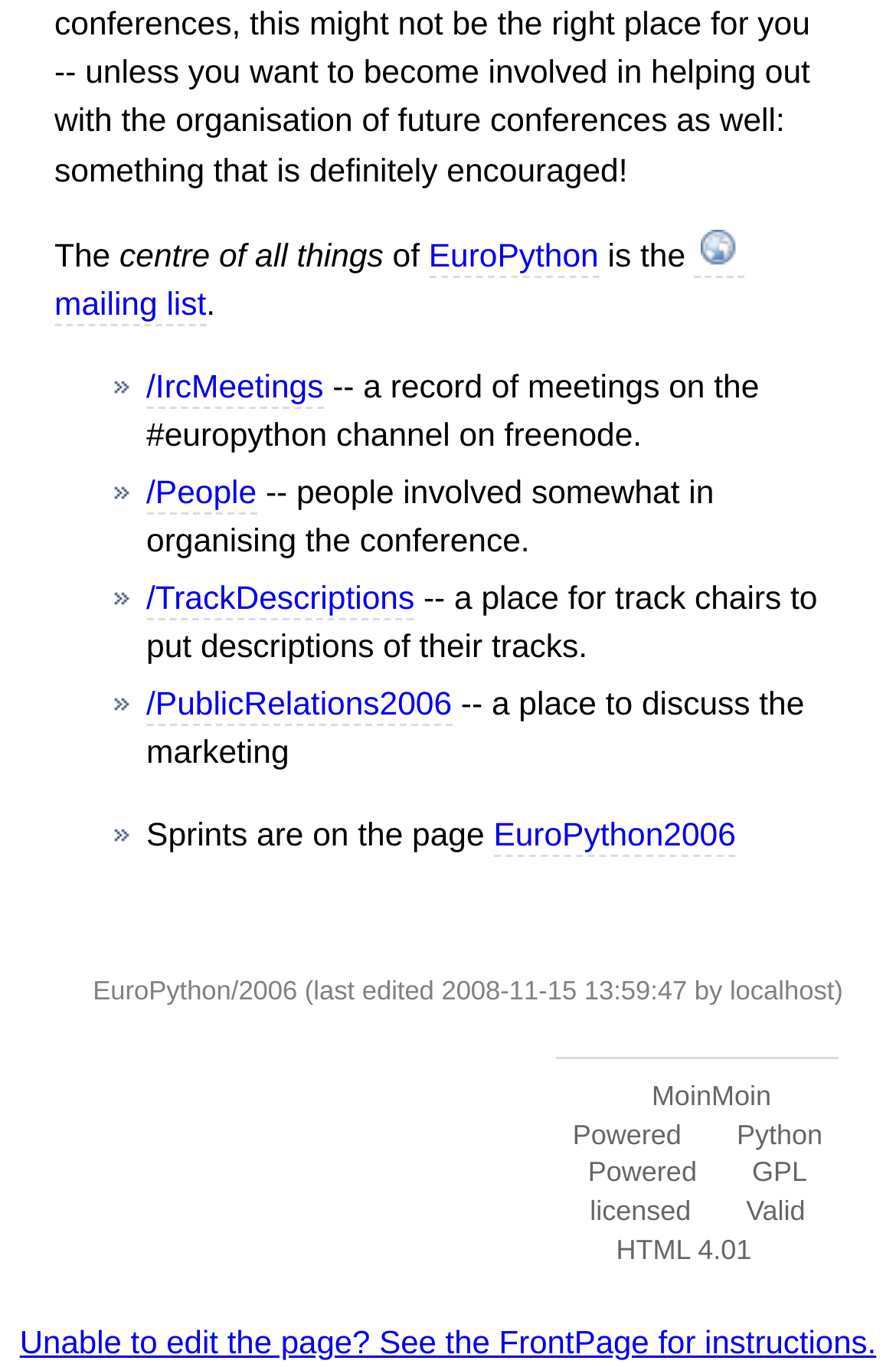Determine the bounding box coordinates of the clickable element to achieve the following action: 'check People page'. Provide the coordinates as four float values between 0 and 1, formatted as [left, top, right, bottom].

[0.163, 0.348, 0.286, 0.376]